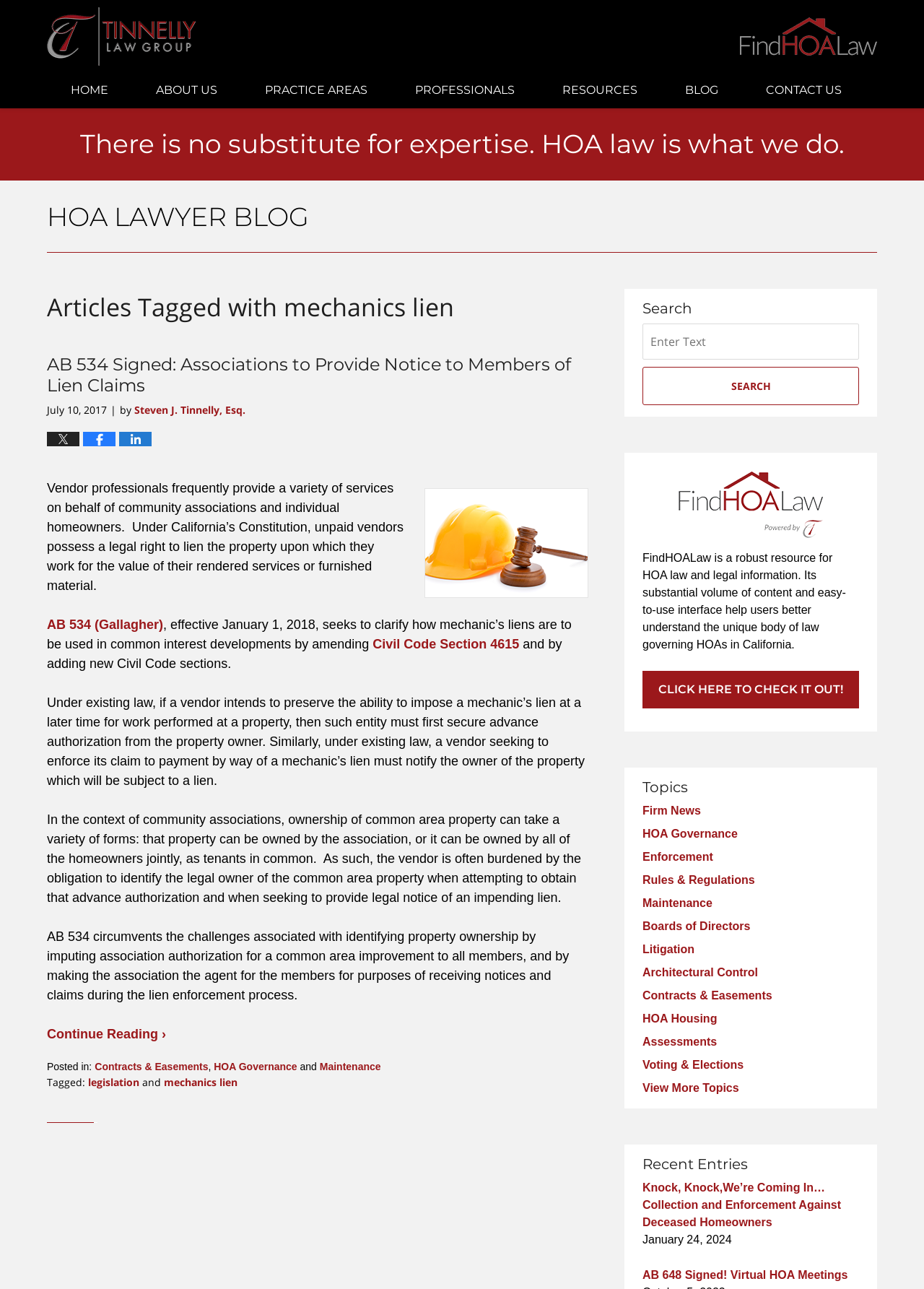Provide the bounding box coordinates in the format (top-left x, top-left y, bottom-right x, bottom-right y). All values are floating point numbers between 0 and 1. Determine the bounding box coordinate of the UI element described as: parent_node: Search name="s" placeholder="Enter Text"

[0.695, 0.251, 0.93, 0.279]